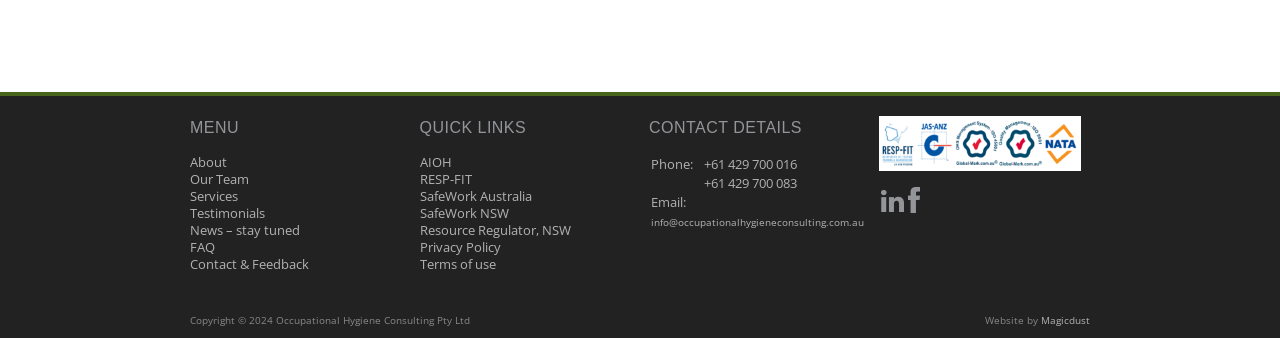Who designed the website?
Use the screenshot to answer the question with a single word or phrase.

Magicdust